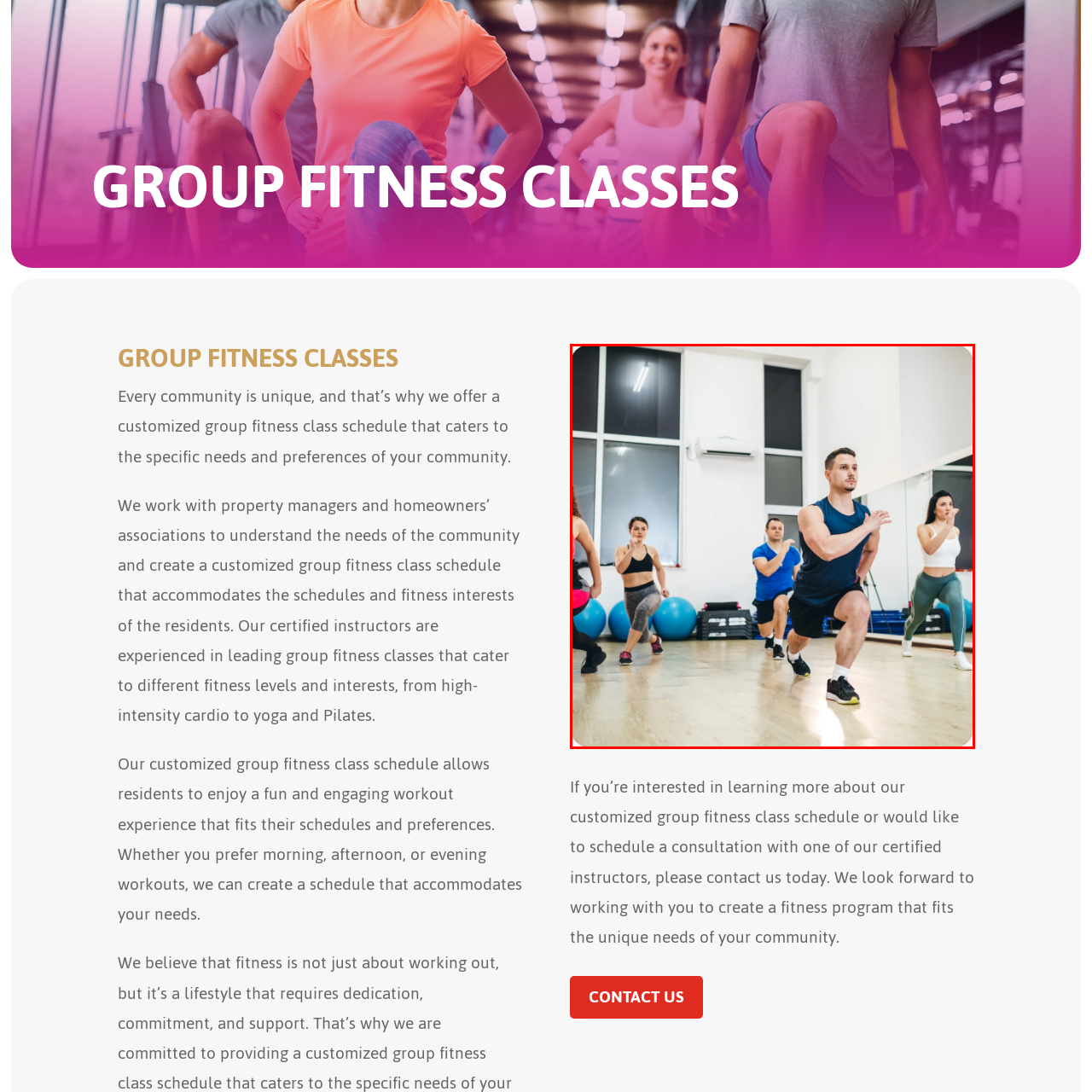Write a detailed description of the image enclosed in the red-bordered box.

The image depicts a dynamic group fitness class set in a bright, modern studio. In the foreground, five participants are engaged in lunging exercises, showcasing a variety of fitness levels and styles. The instructor, a man in a blue tank top, leads with confidence, guiding the group through the movements. Behind them, vibrant blue exercise balls are positioned along the wall, adding a lively touch to the environment. 

This scene reflects the essence of customized group fitness classes, designed to cater to the specific needs and preferences of the community. Such classes often accommodate various schedules and fitness interests, from high-intensity cardio to yoga and Pilates, ensuring an engaging and enjoyable workout experience for all participants. The inviting atmosphere and enthusiastic engagement highlight the emphasis on fun and community in fitness programming.